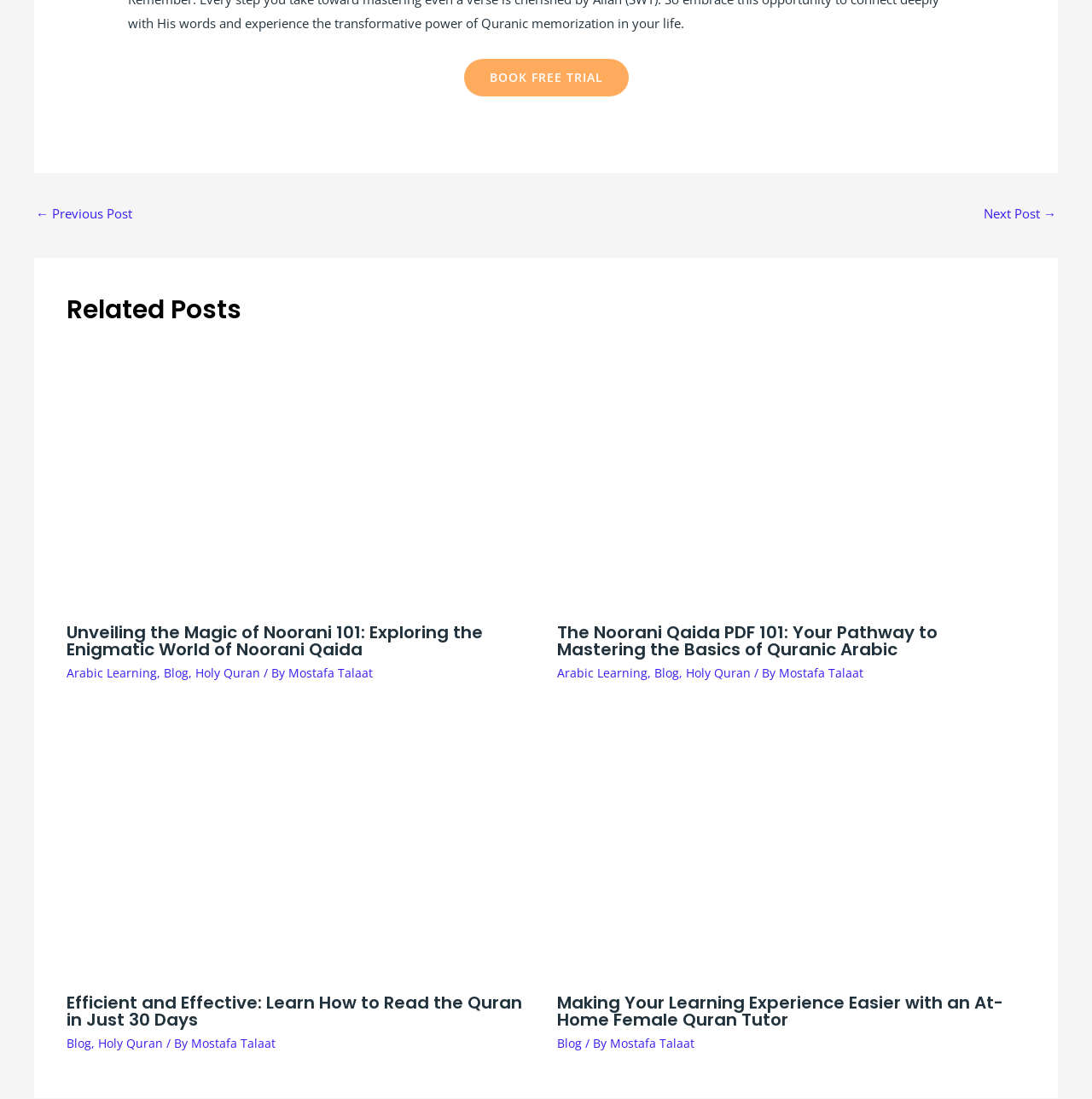What is the theme of the articles on this webpage?
Please provide a detailed answer to the question.

The articles on this webpage all appear to be related to Quranic learning, with topics such as Noorani Qaida, reading the Quran, and learning Arabic. The presence of images and headings related to these topics suggests that the theme of the articles on this webpage is Quranic learning.